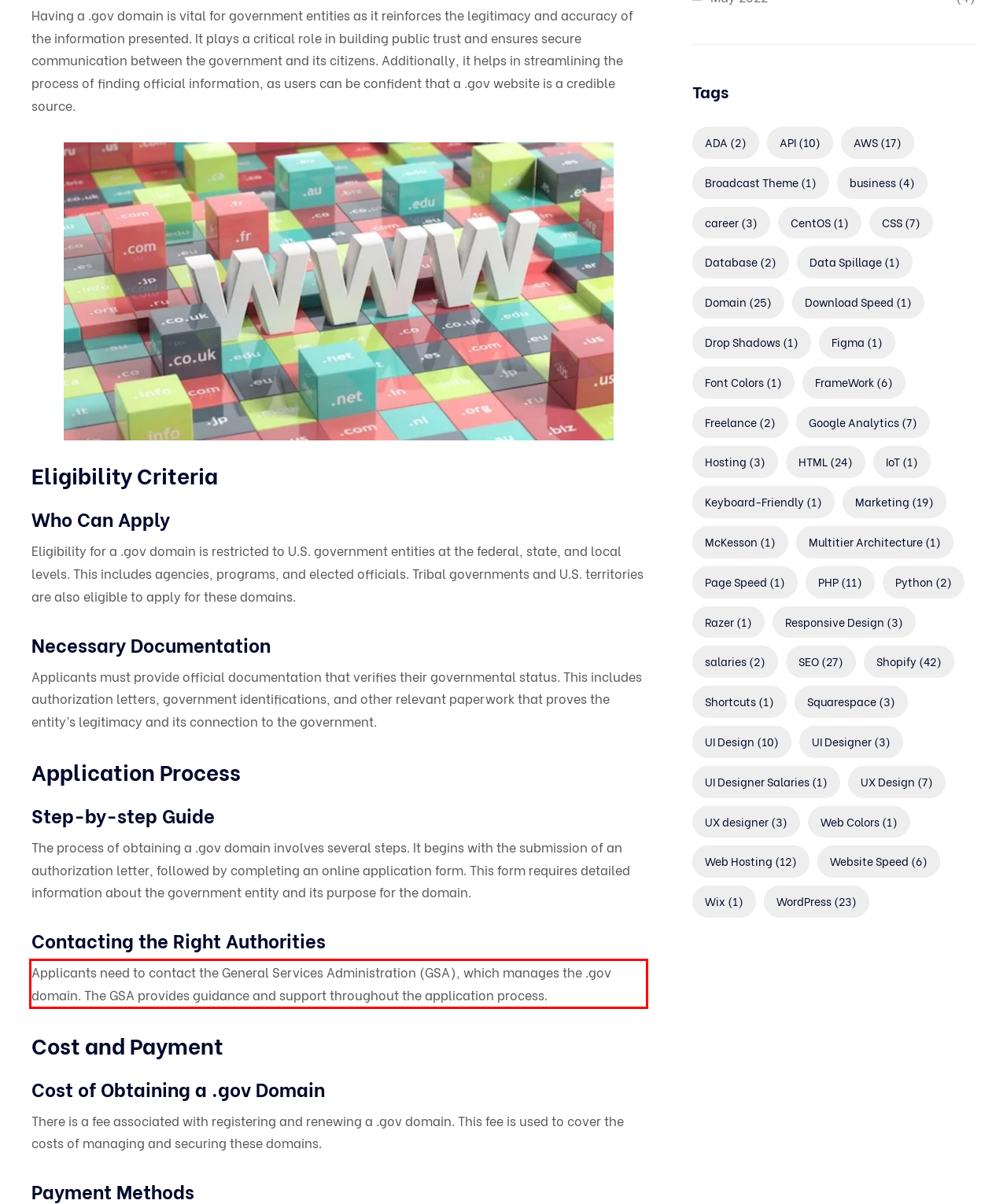Look at the provided screenshot of the webpage and perform OCR on the text within the red bounding box.

Applicants need to contact the General Services Administration (GSA), which manages the .gov domain. The GSA provides guidance and support throughout the application process.